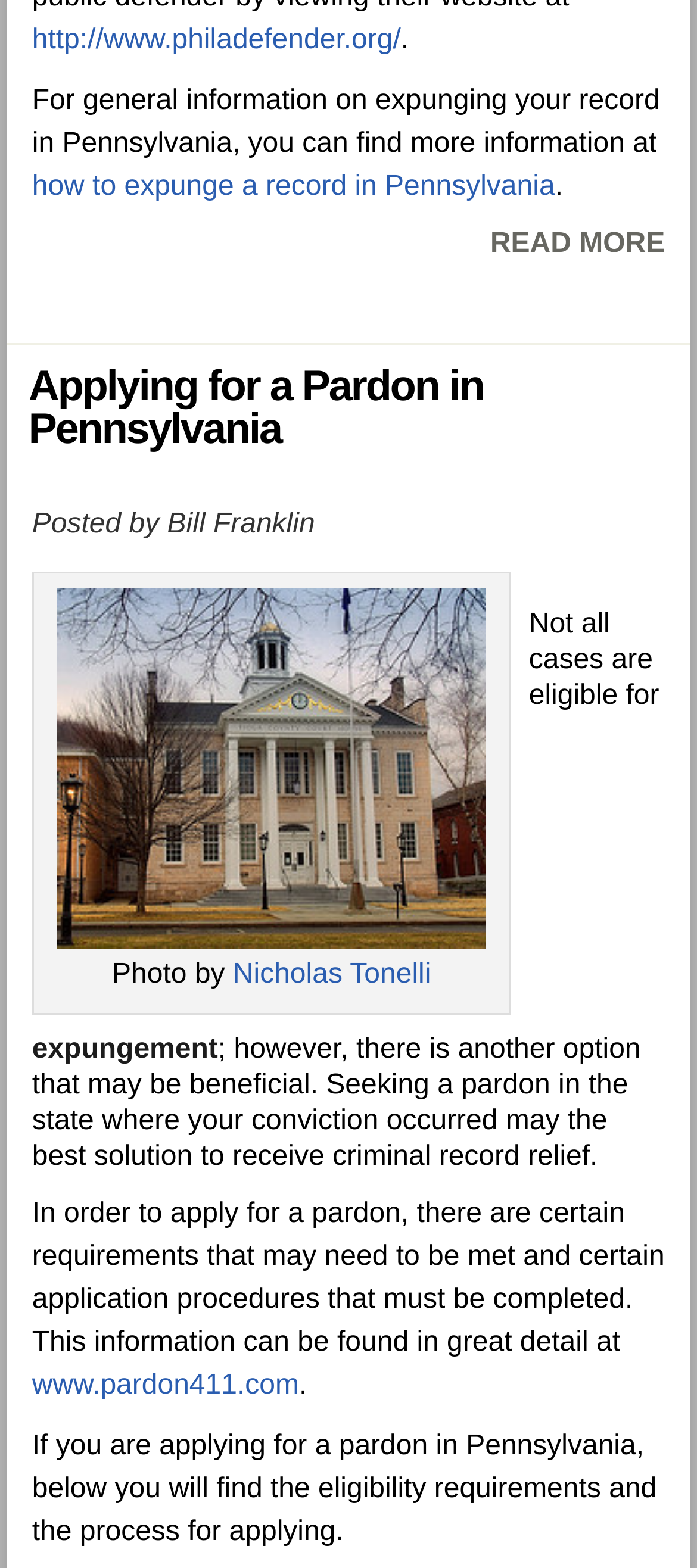What is the source of the photo?
Look at the image and respond with a one-word or short phrase answer.

Nicholas Tonelli